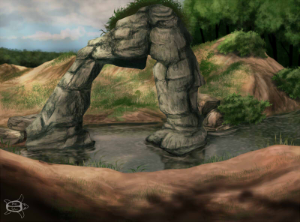Give a detailed explanation of what is happening in the image.

The image features a serene landscape showcasing a natural rock formation resembling an archway, gracefully bridging the scene above a tranquil pool of water. This artistic rendering captures the beauty of nature, with lush greenery framing the background, indicating a rich, vibrant ecosystem. The sky overhead has a gentle mix of blues and soft clouds, suggesting a pleasant day. The rock formation itself, with its earthy tones and textured surfaces, emphasizes the rugged beauty of the outdoors while reflecting a sense of mystery and adventure, likely connected to the story of Arwii, the God of Life, and the joyous celebrations in Prehistoria. This enchanting setting invites viewers to explore further, resonating with themes of connection and journey within the narrative.